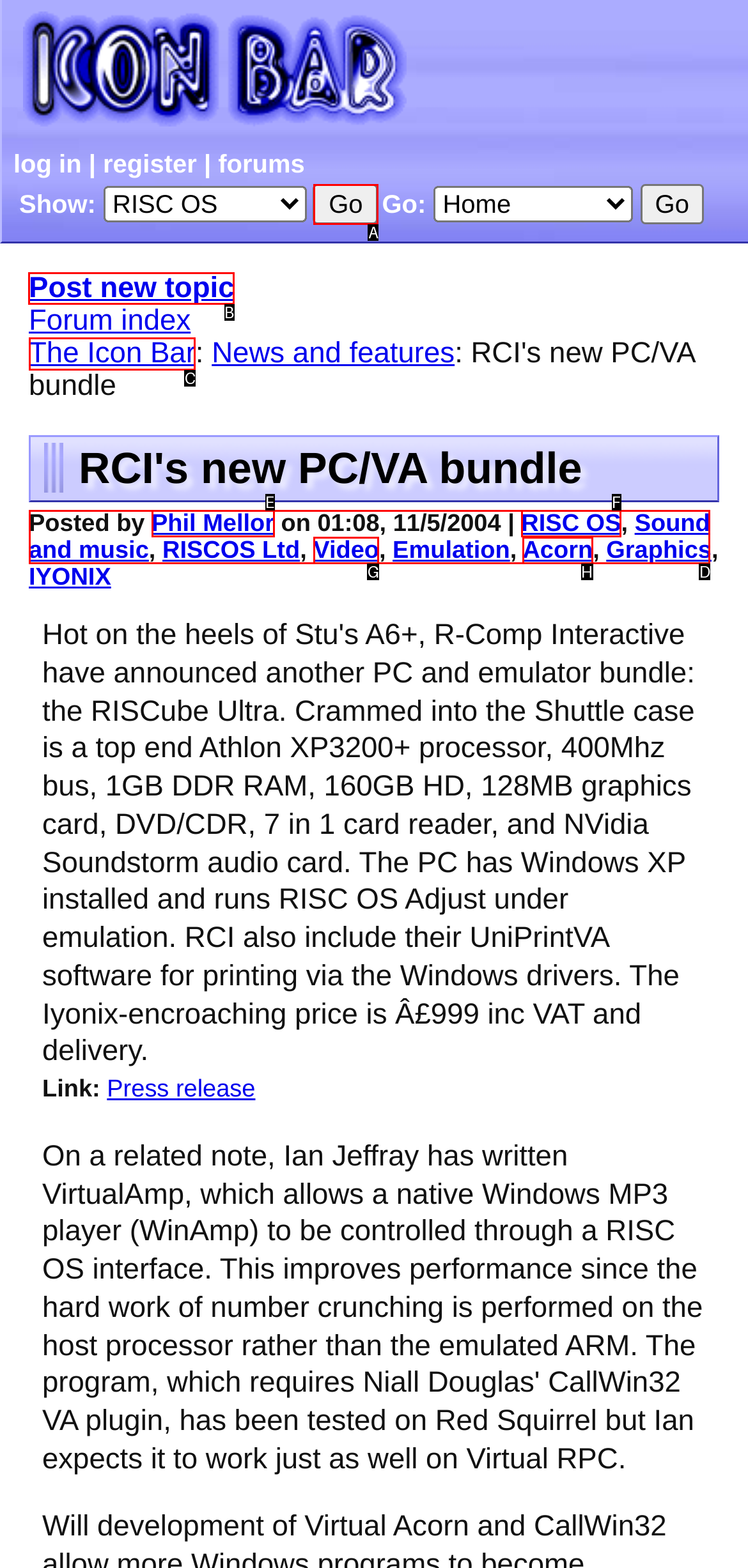Which lettered option should I select to achieve the task: Click on the 'Post new topic' link according to the highlighted elements in the screenshot?

B